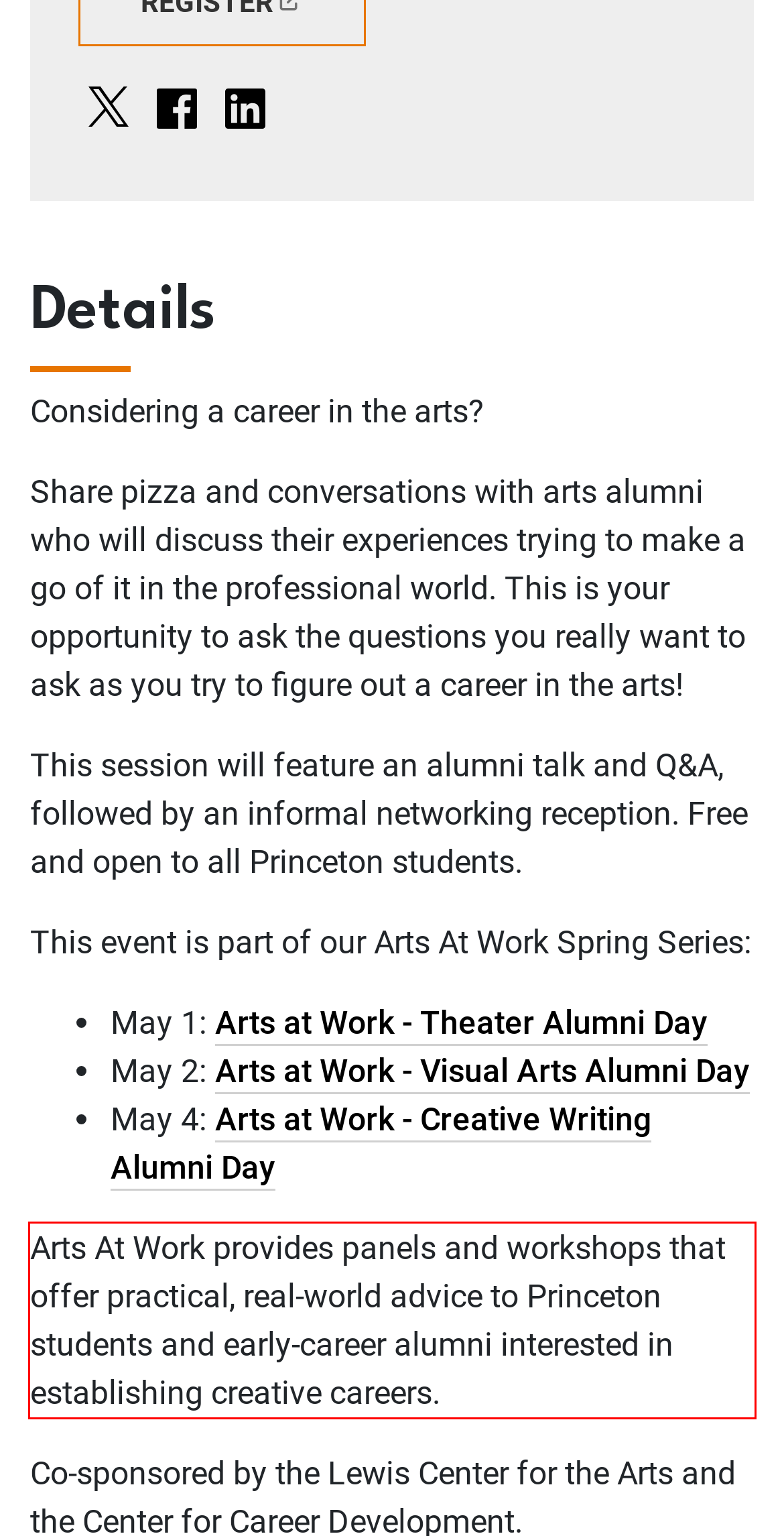Examine the webpage screenshot, find the red bounding box, and extract the text content within this marked area.

Arts At Work provides panels and workshops that offer practical, real-world advice to Princeton students and early-career alumni interested in establishing creative careers.